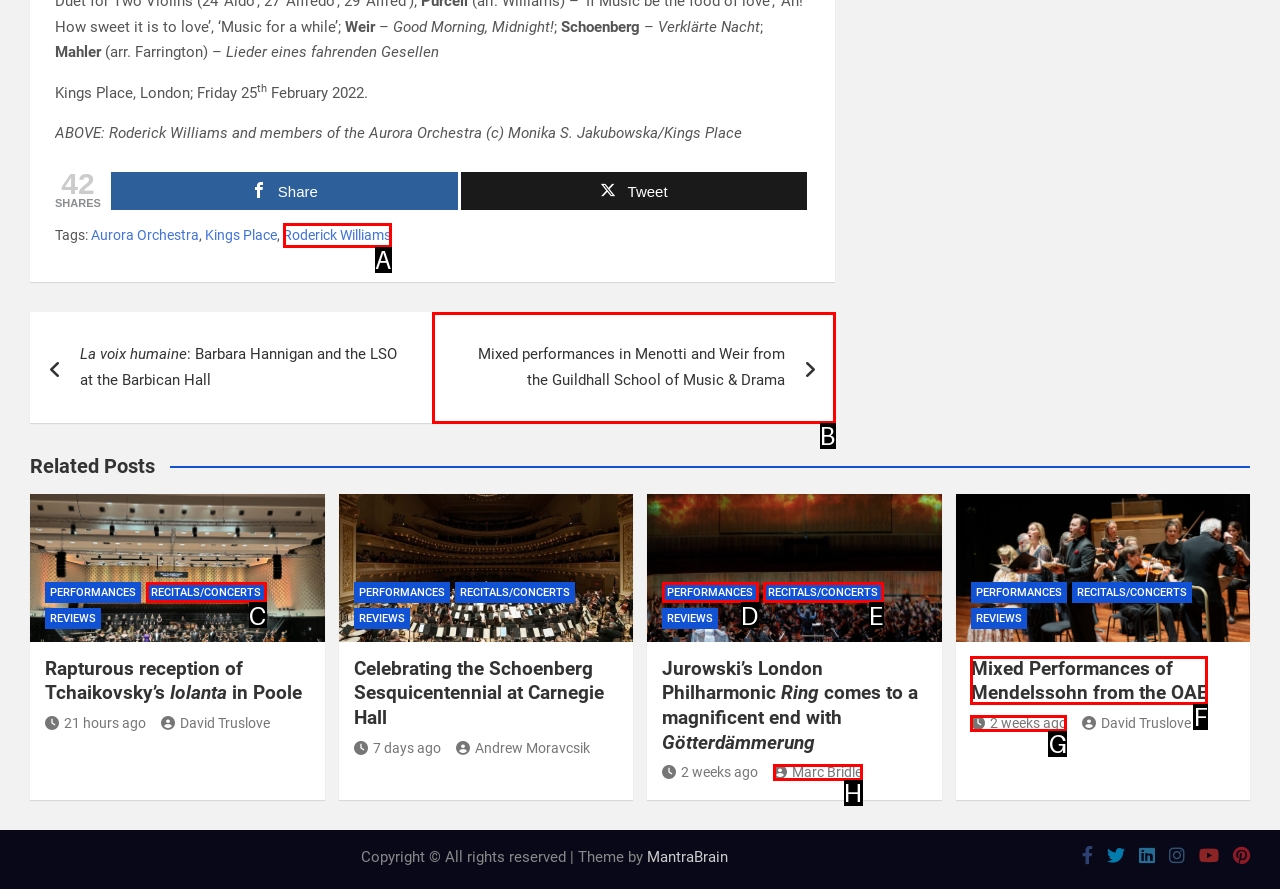Match the option to the description: Roderick Williams
State the letter of the correct option from the available choices.

A